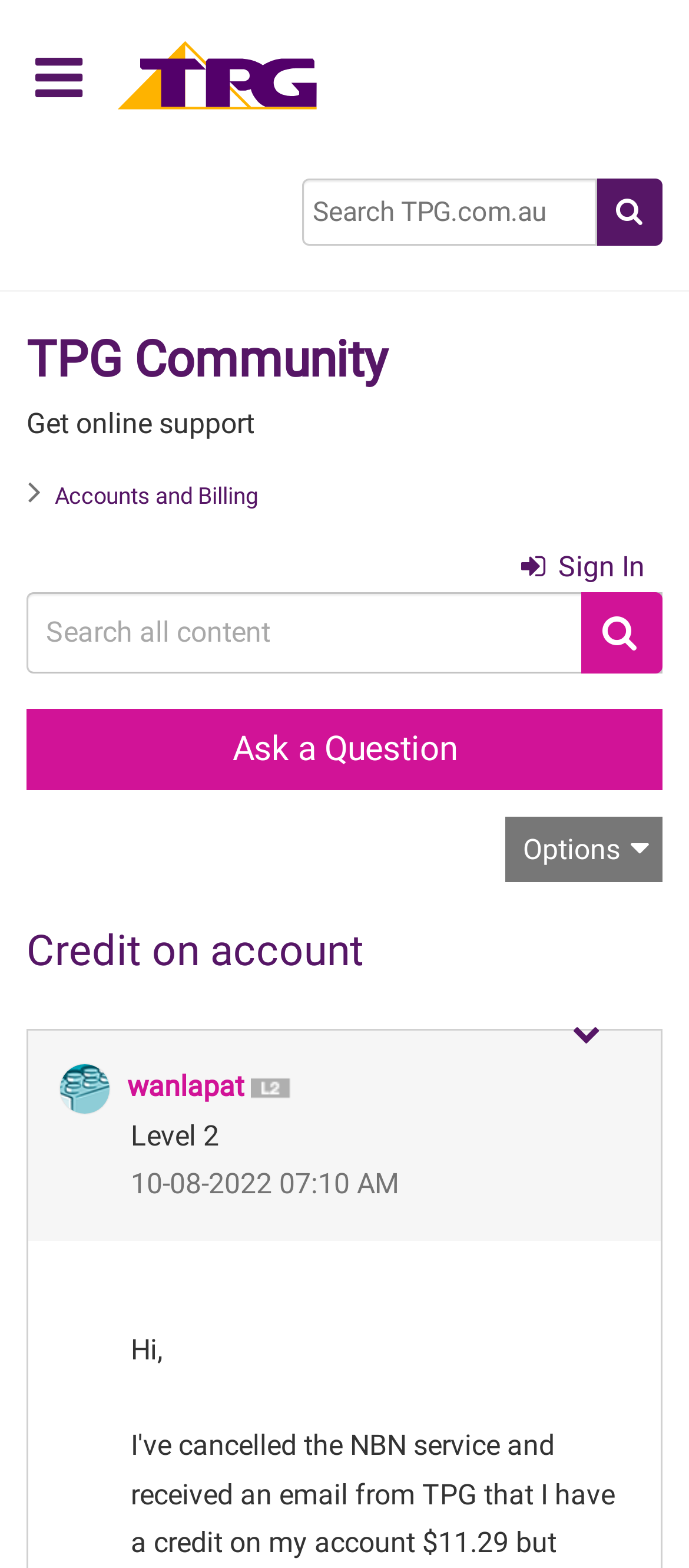What is the user's level?
Look at the image and provide a short answer using one word or a phrase.

Level 2